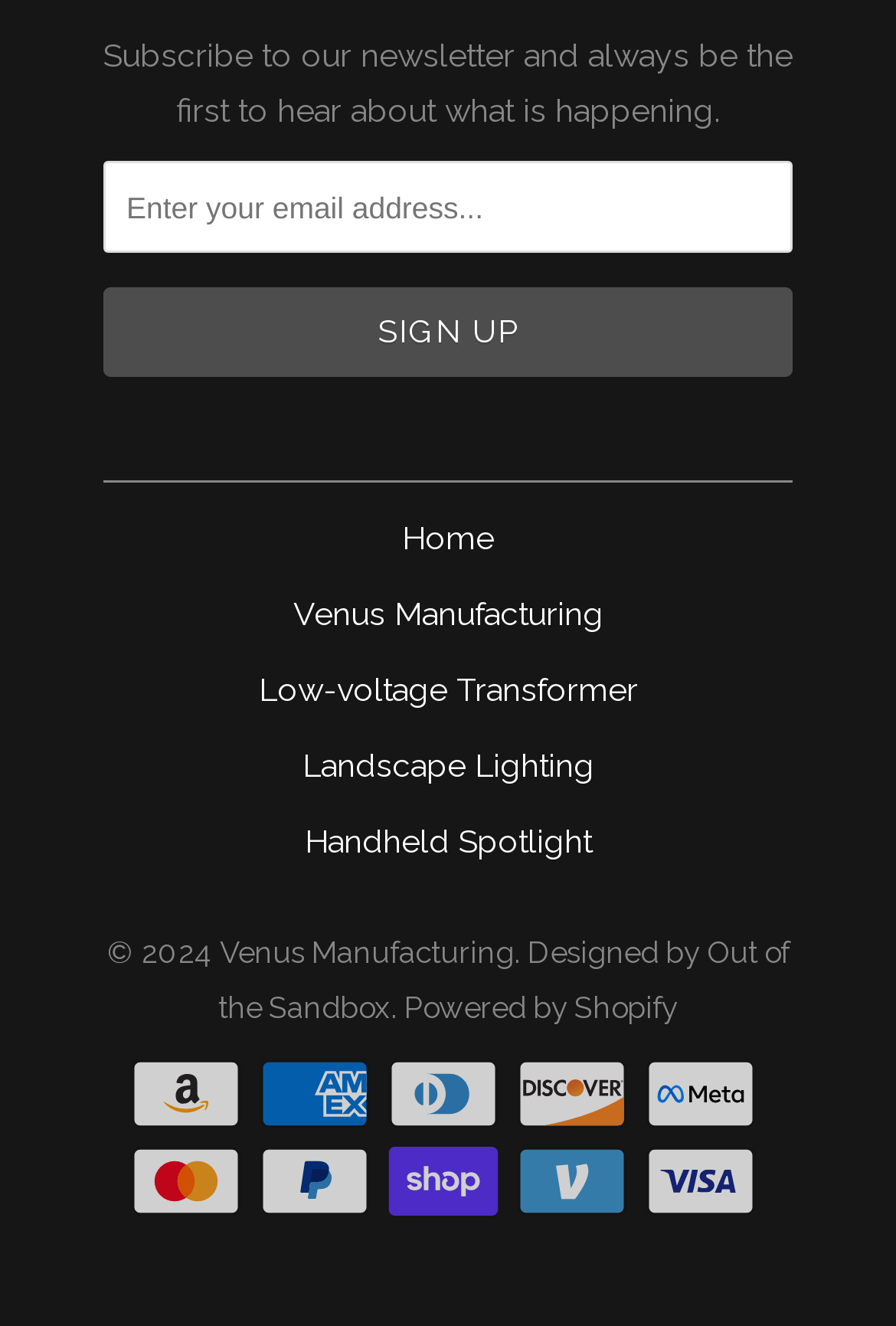Can you pinpoint the bounding box coordinates for the clickable element required for this instruction: "Pay with Visa"? The coordinates should be four float numbers between 0 and 1, i.e., [left, top, right, bottom].

[0.721, 0.864, 0.854, 0.916]